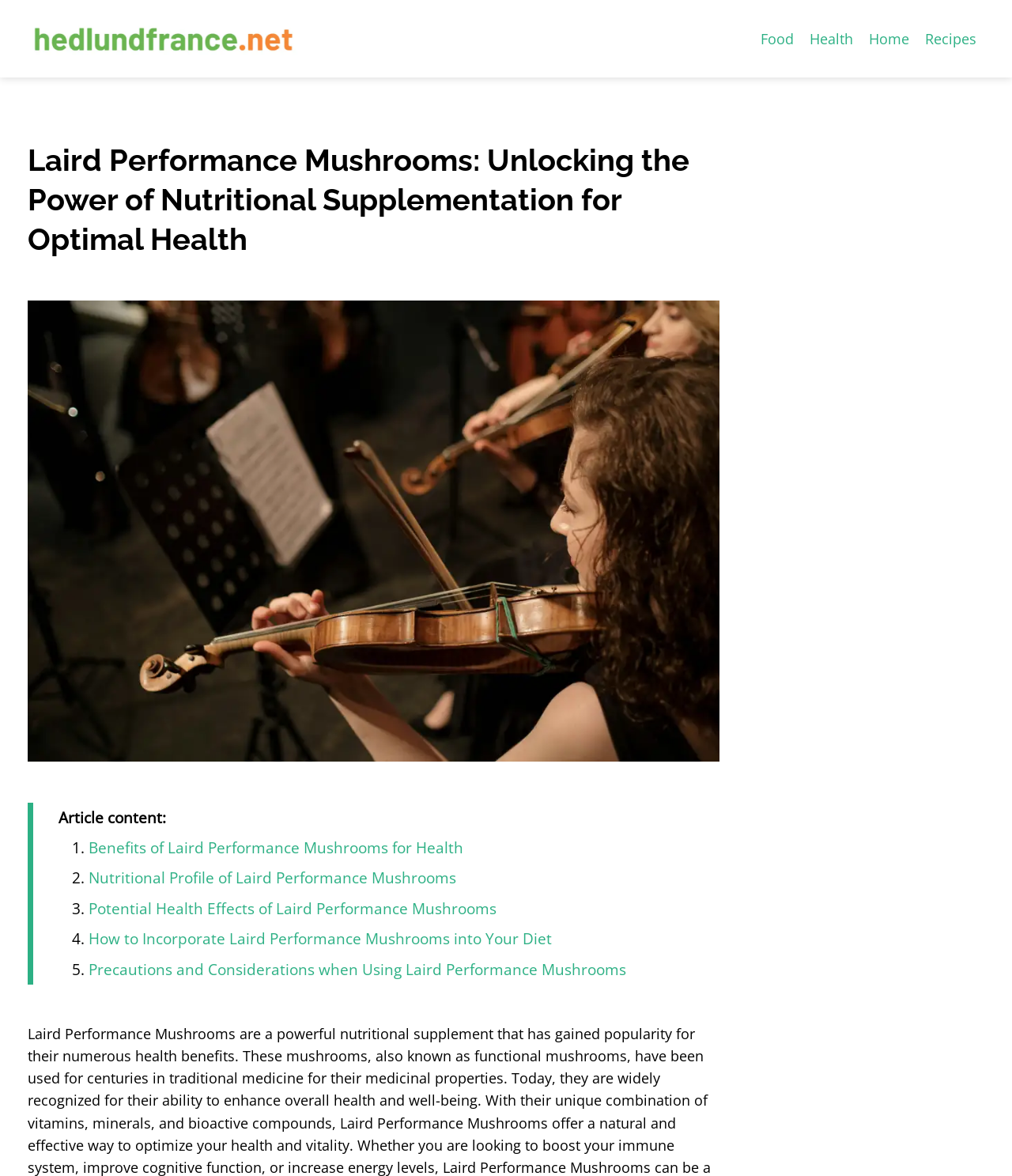Kindly determine the bounding box coordinates of the area that needs to be clicked to fulfill this instruction: "Explore the 'How to Incorporate Laird Performance Mushrooms into Your Diet' guide".

[0.088, 0.789, 0.546, 0.807]